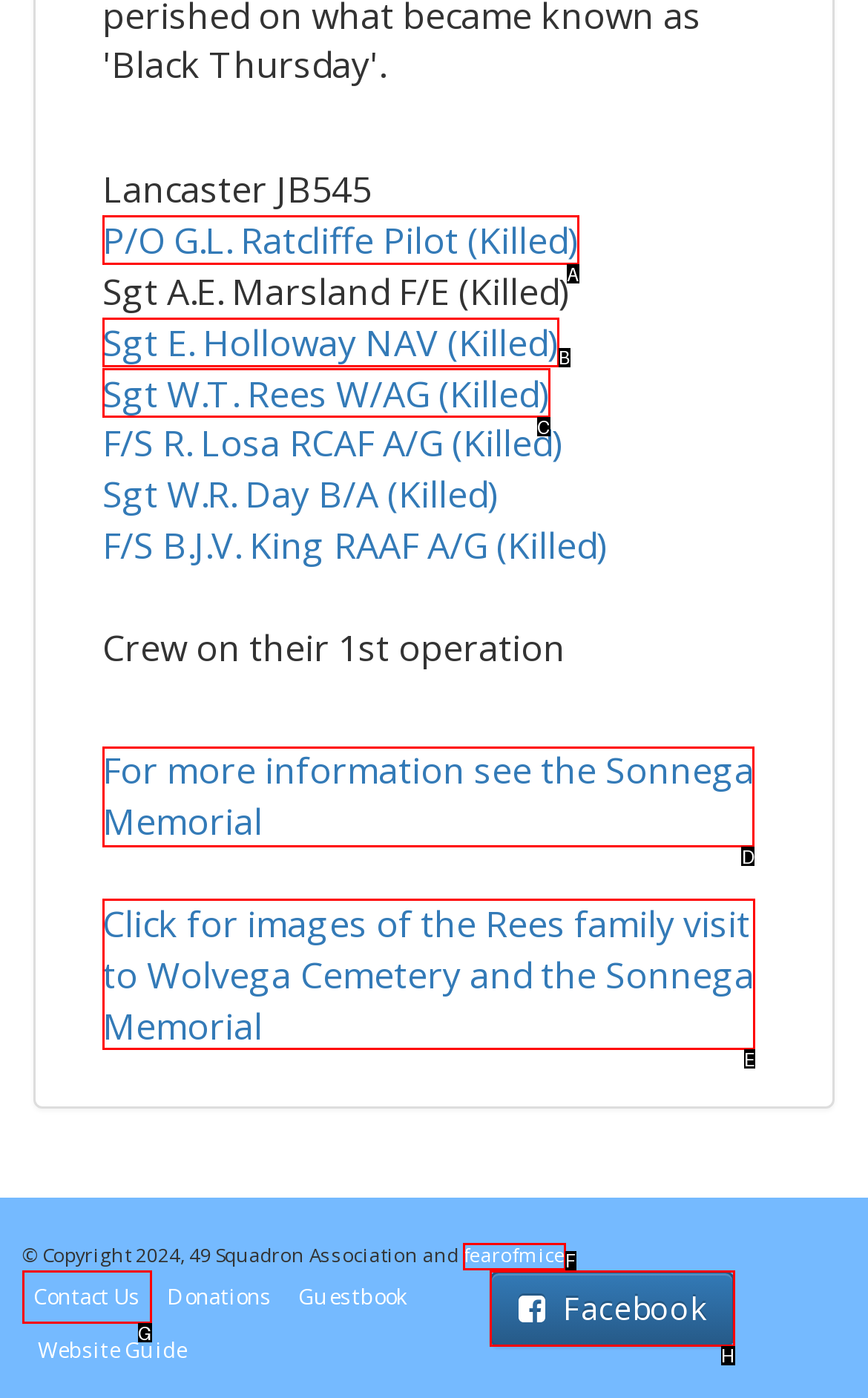Find the appropriate UI element to complete the task: Click on the link to see more information about the Sonnega Memorial. Indicate your choice by providing the letter of the element.

D